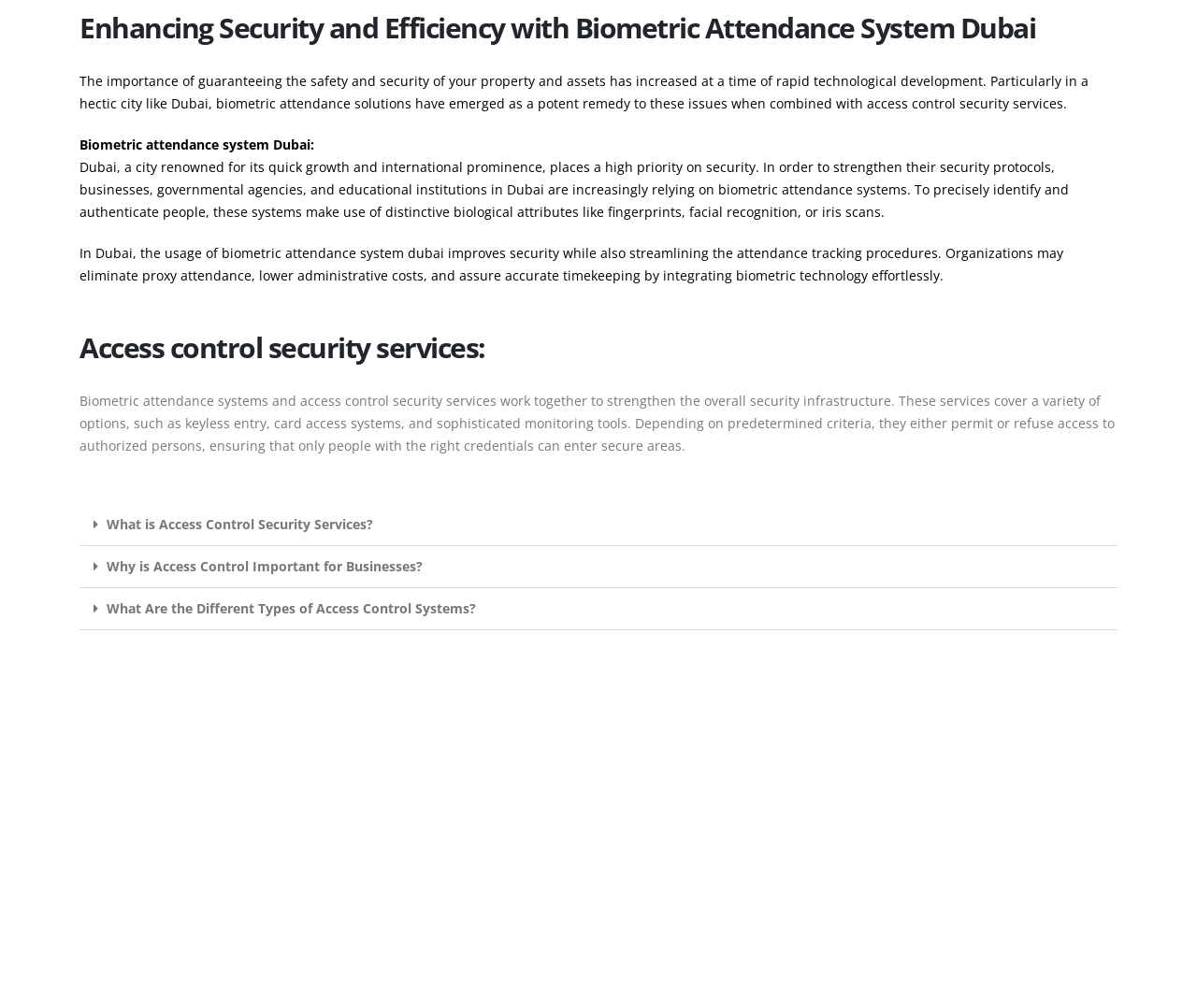Provide an in-depth caption for the elements present on the webpage.

The webpage is about access control security services, particularly highlighting the importance of biometric attendance systems in Dubai. At the top, there is a heading that reads "Enhancing Security and Efficiency with Biometric Attendance System Dubai". Below this heading, there is a paragraph of text that explains the significance of ensuring the safety and security of properties and assets, especially in a rapidly developing city like Dubai.

Following this, there is a subheading "Biometric attendance system Dubai:" which is accompanied by a block of text that discusses how businesses, government agencies, and educational institutions in Dubai are relying on biometric attendance systems to strengthen their security protocols. This text is positioned to the left of the page, taking up about a quarter of the page width.

To the right of this text, there is another block of text that explains how biometric attendance systems improve security and streamline attendance tracking procedures in Dubai. This text is positioned slightly below the previous block of text.

Further down the page, there is a heading "Access control security services:" which is followed by a block of text that describes how biometric attendance systems and access control security services work together to strengthen overall security infrastructure. This text is positioned to the left of the page, taking up about three-quarters of the page width.

Below this text, there are three buttons labeled "What is Access Control Security Services?", "Why is Access Control Important for Businesses?", and "What Are the Different Types of Access Control Systems?". These buttons are positioned in a horizontal row, taking up about three-quarters of the page width. Each button has a corresponding generic element with the same text, positioned slightly to the right of the button.